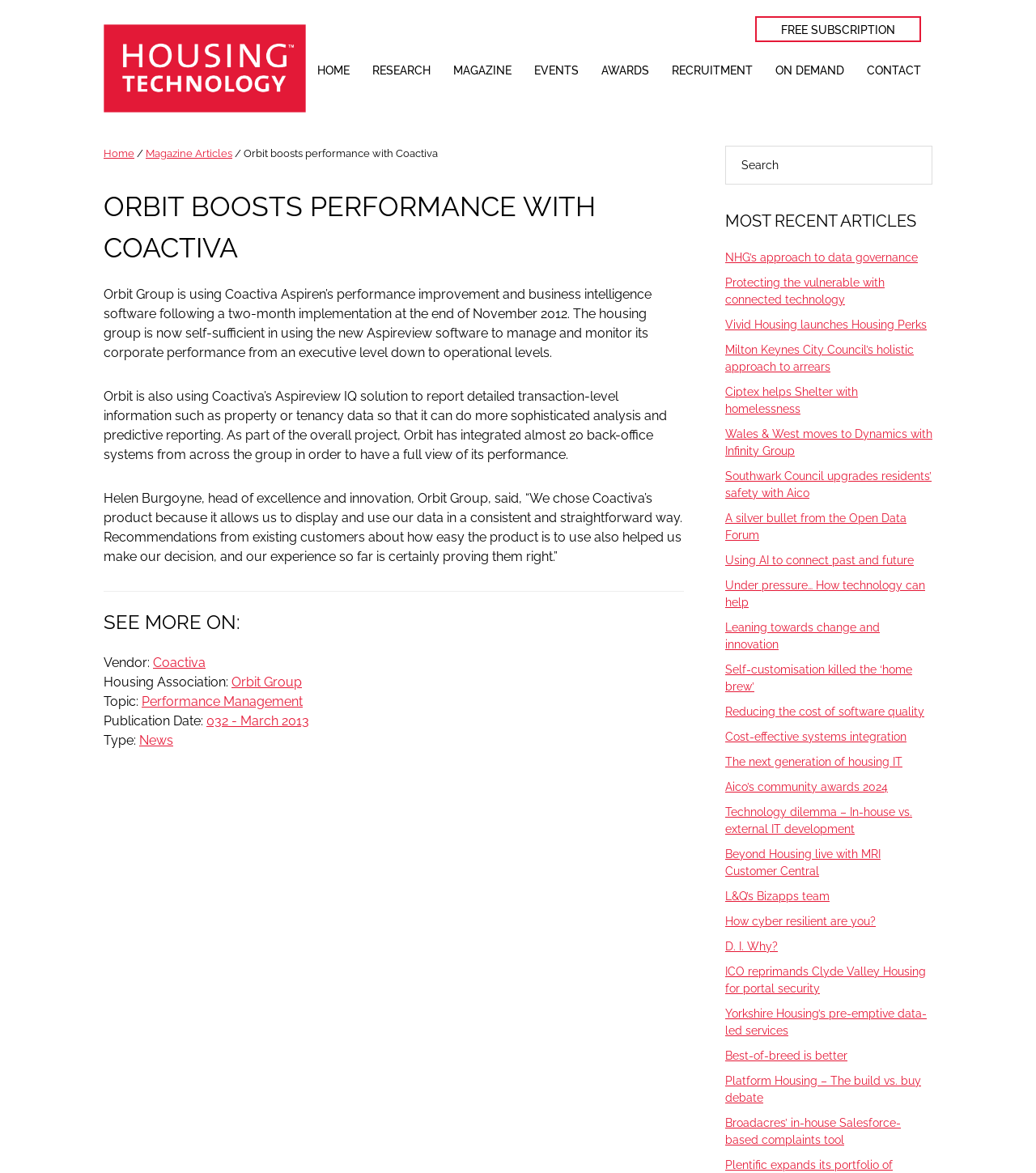What is the topic of the article? Refer to the image and provide a one-word or short phrase answer.

Performance Management